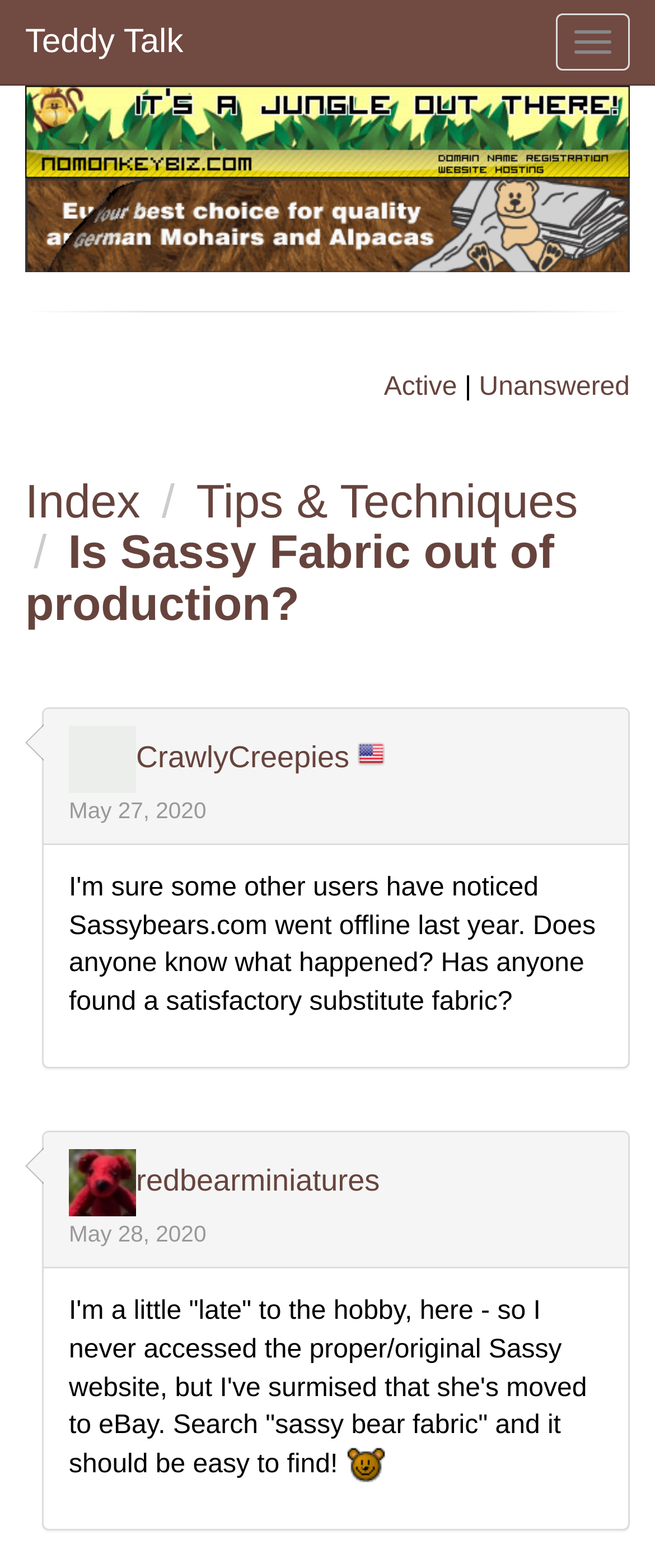How many links are in the navigation menu?
Using the image as a reference, answer the question with a short word or phrase.

5